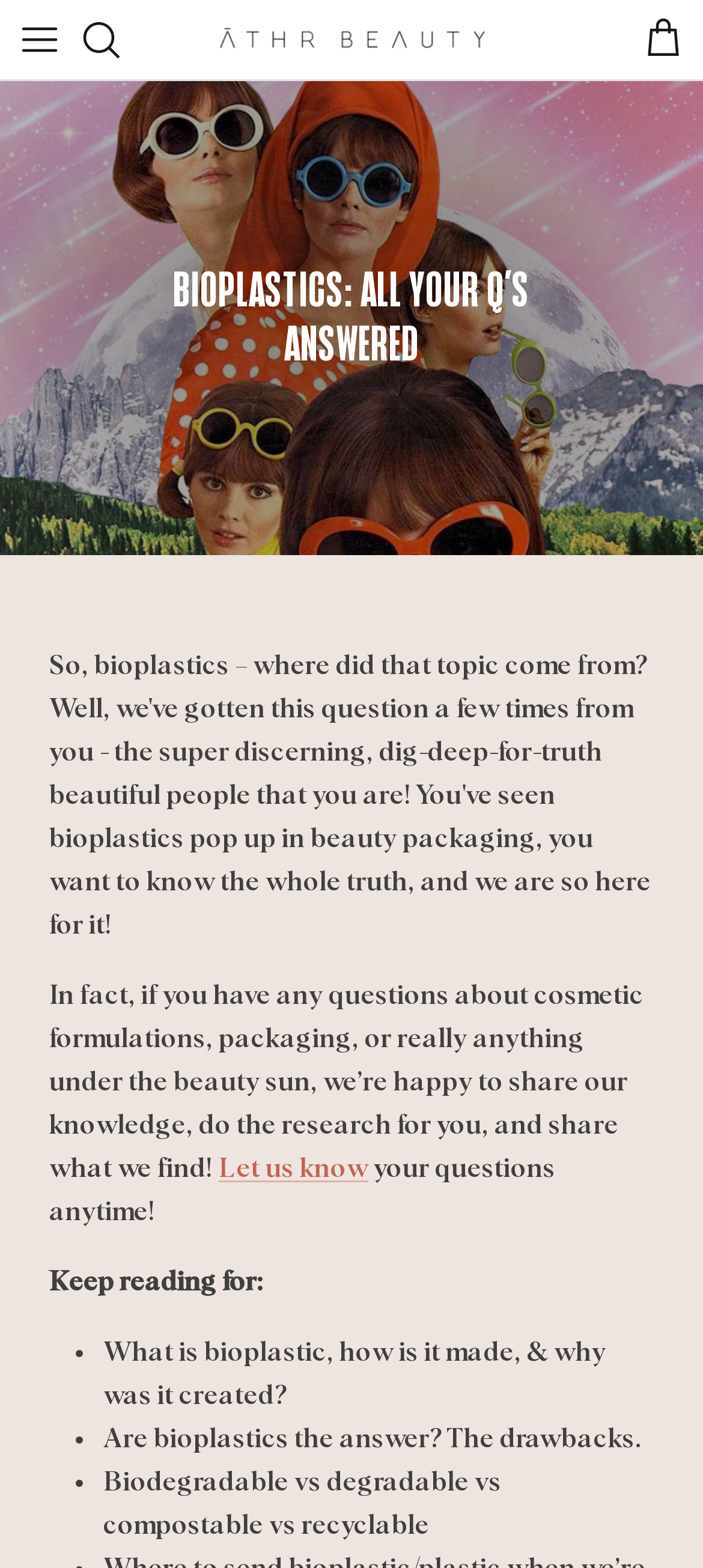What is the text on the top-left button?
Refer to the image and answer the question using a single word or phrase.

Menu